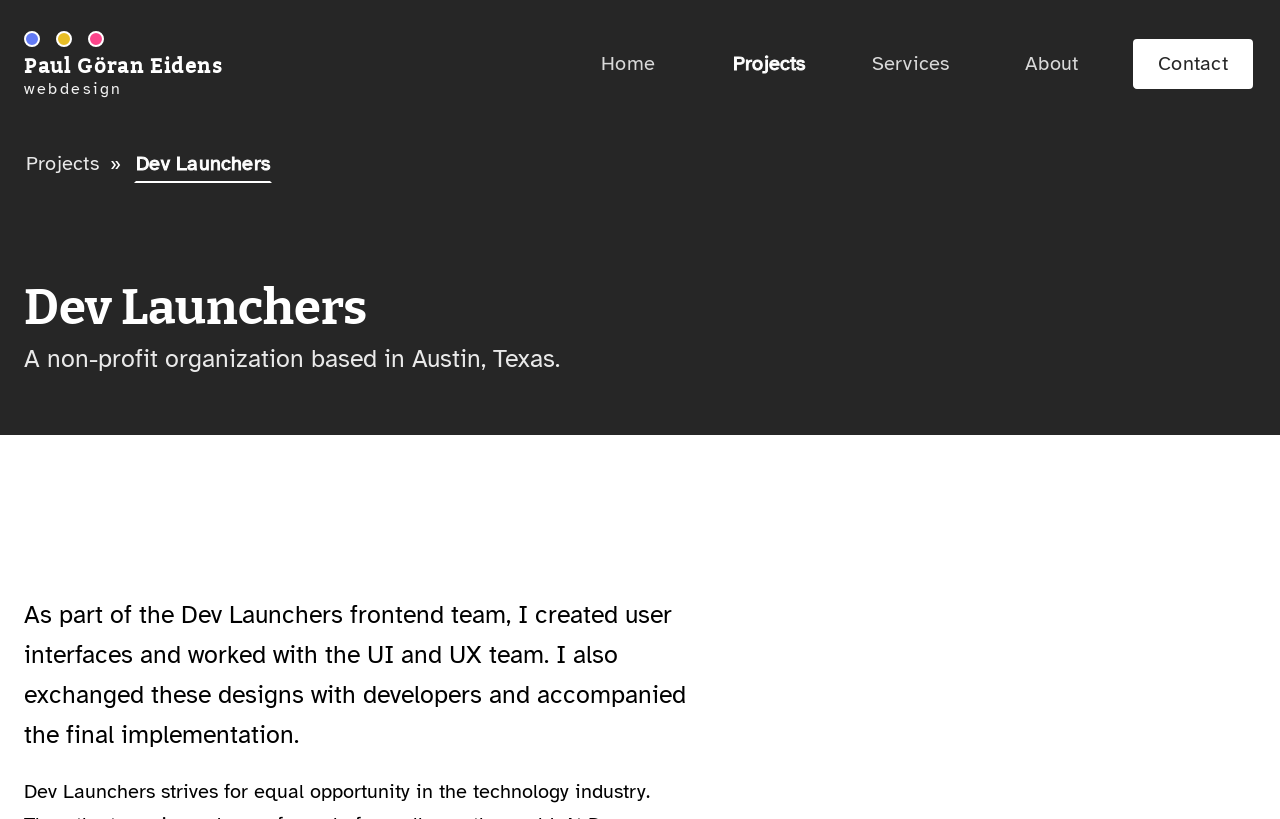Locate the bounding box coordinates of the element that should be clicked to execute the following instruction: "Click on the Facebook link".

None